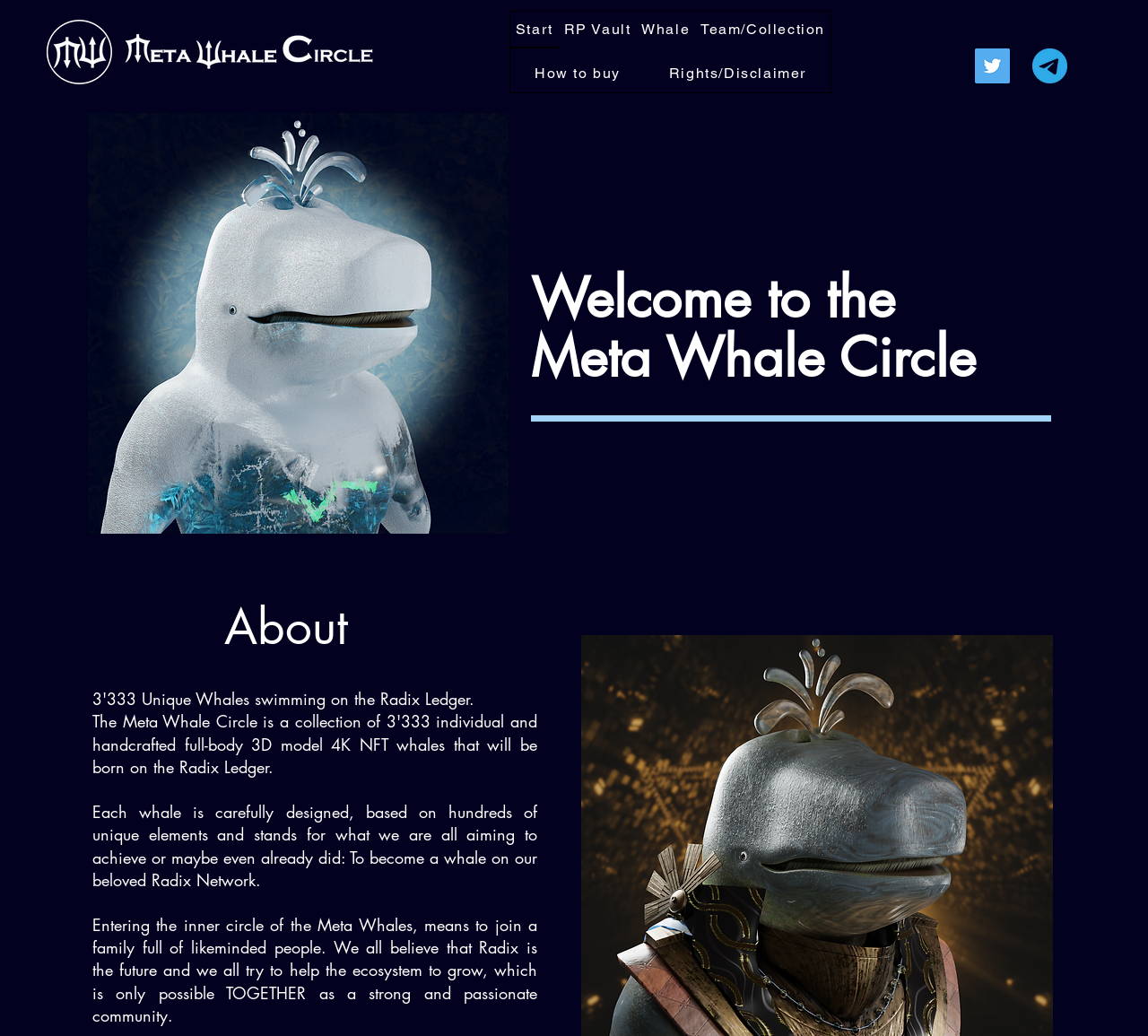Give a concise answer using one word or a phrase to the following question:
How many links are in the navigation menu?

6